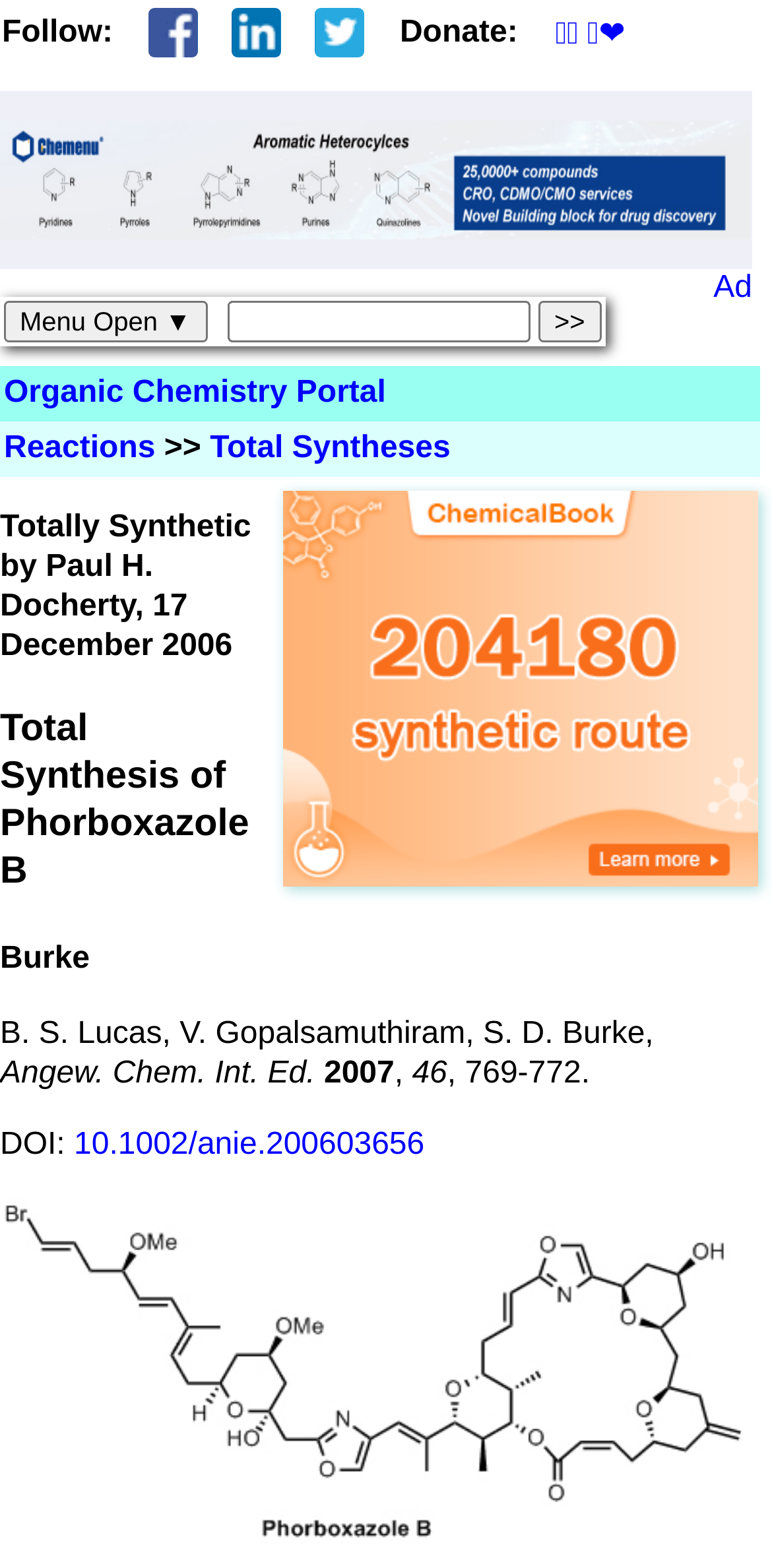Identify the bounding box for the described UI element: "parent_node: Follow: Donate:	💳💡 🔗❤".

[0.3, 0.005, 0.364, 0.037]